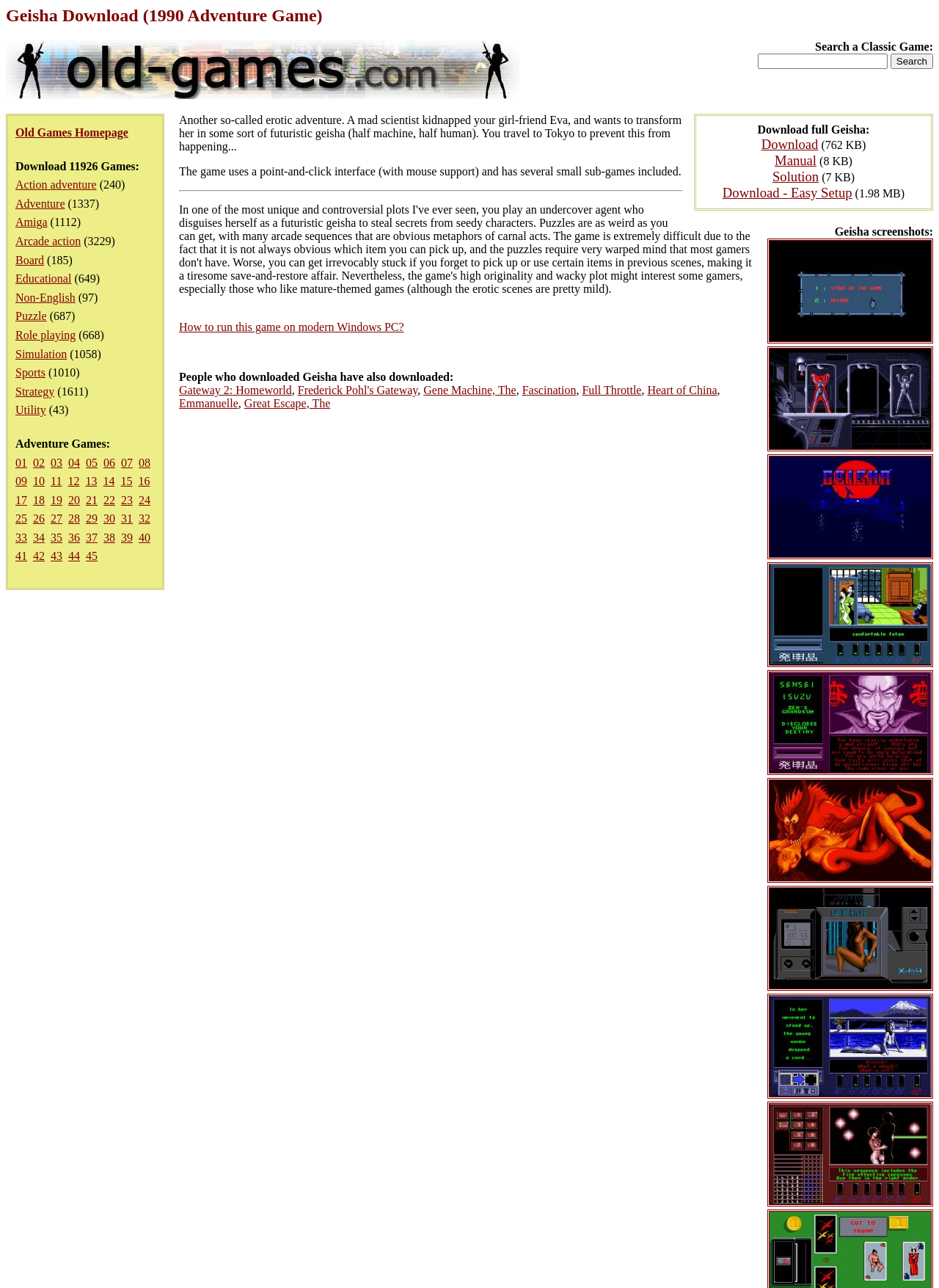Find the coordinates for the bounding box of the element with this description: "Download - Easy Setup".

[0.769, 0.144, 0.907, 0.156]